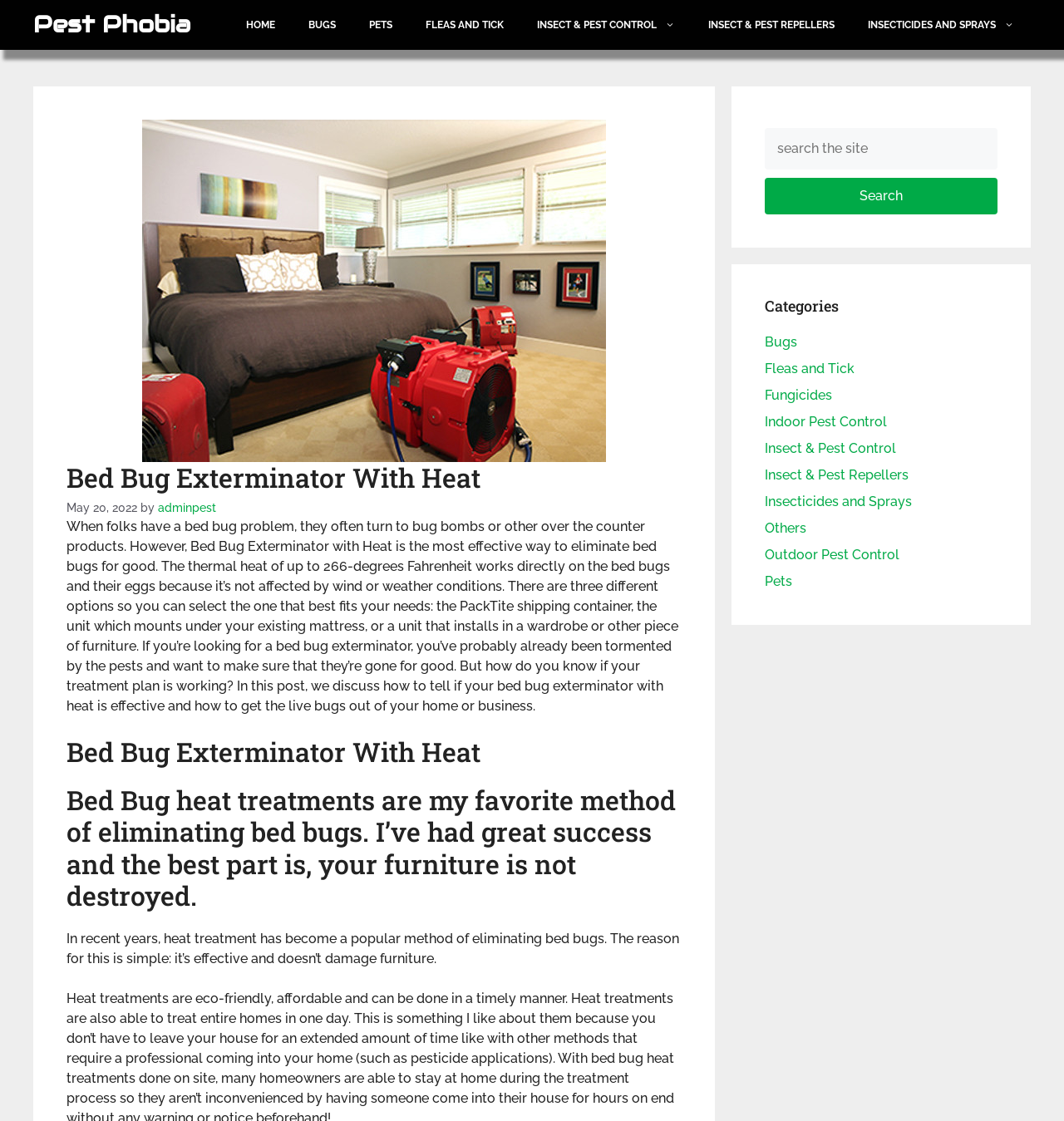Determine the bounding box coordinates of the clickable element to complete this instruction: "View more information about the xubuntu-devel mailing list". Provide the coordinates in the format of four float numbers between 0 and 1, [left, top, right, bottom].

None